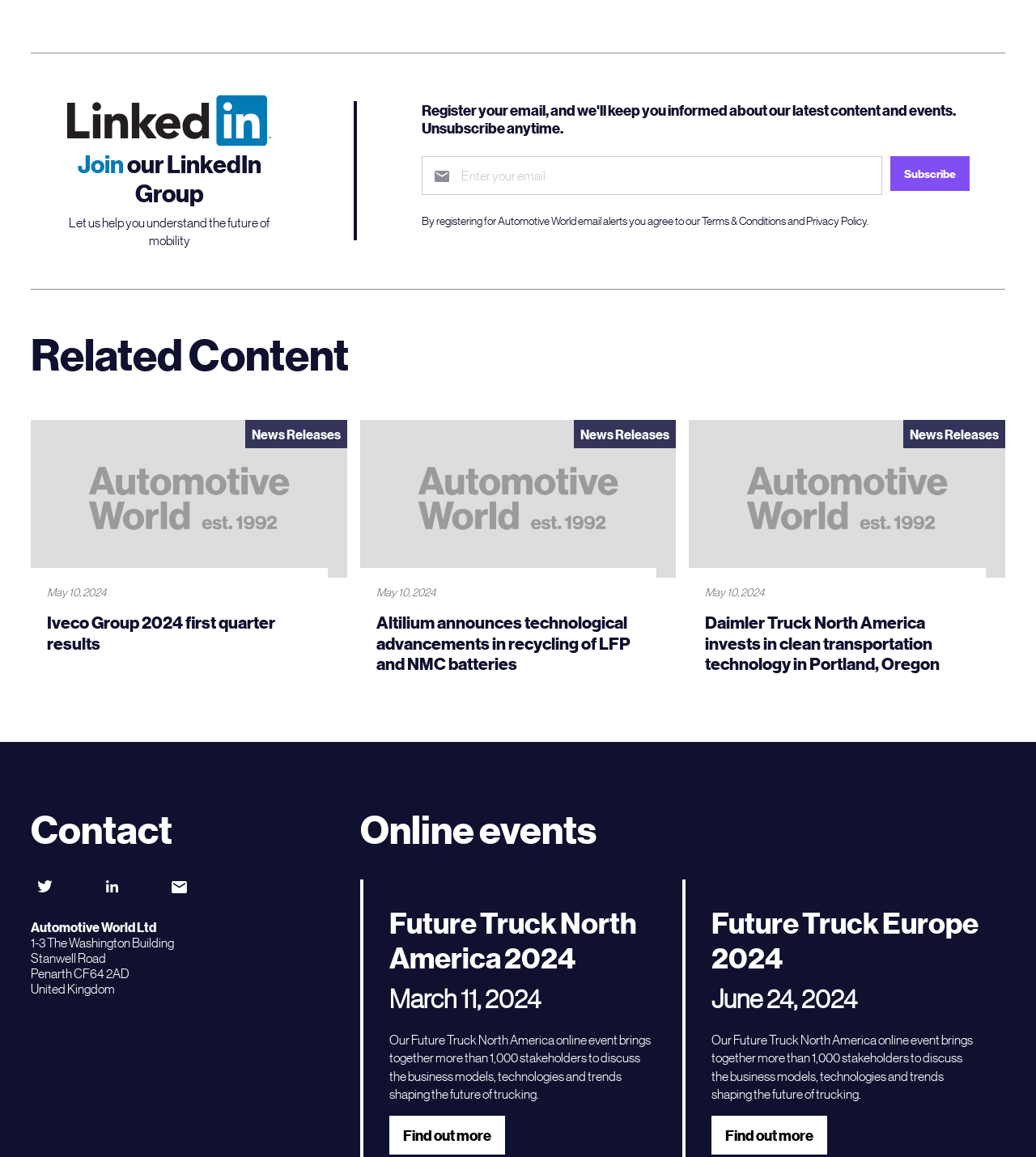Please identify the bounding box coordinates of the element I need to click to follow this instruction: "Find out more about Future Truck North America 2024".

[0.376, 0.965, 0.487, 0.998]